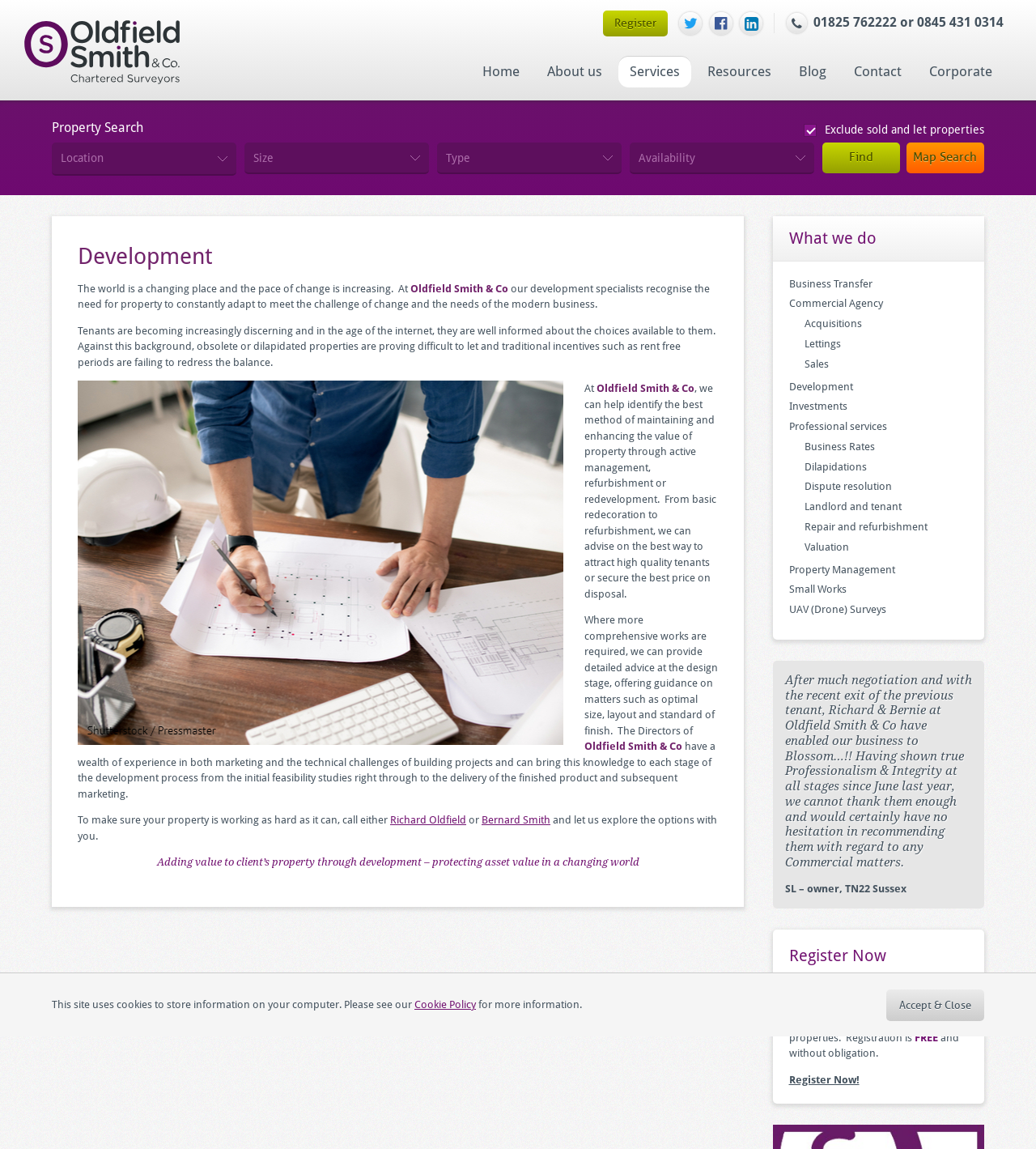Specify the bounding box coordinates of the element's area that should be clicked to execute the given instruction: "Search for properties". The coordinates should be four float numbers between 0 and 1, i.e., [left, top, right, bottom].

[0.058, 0.131, 0.103, 0.143]